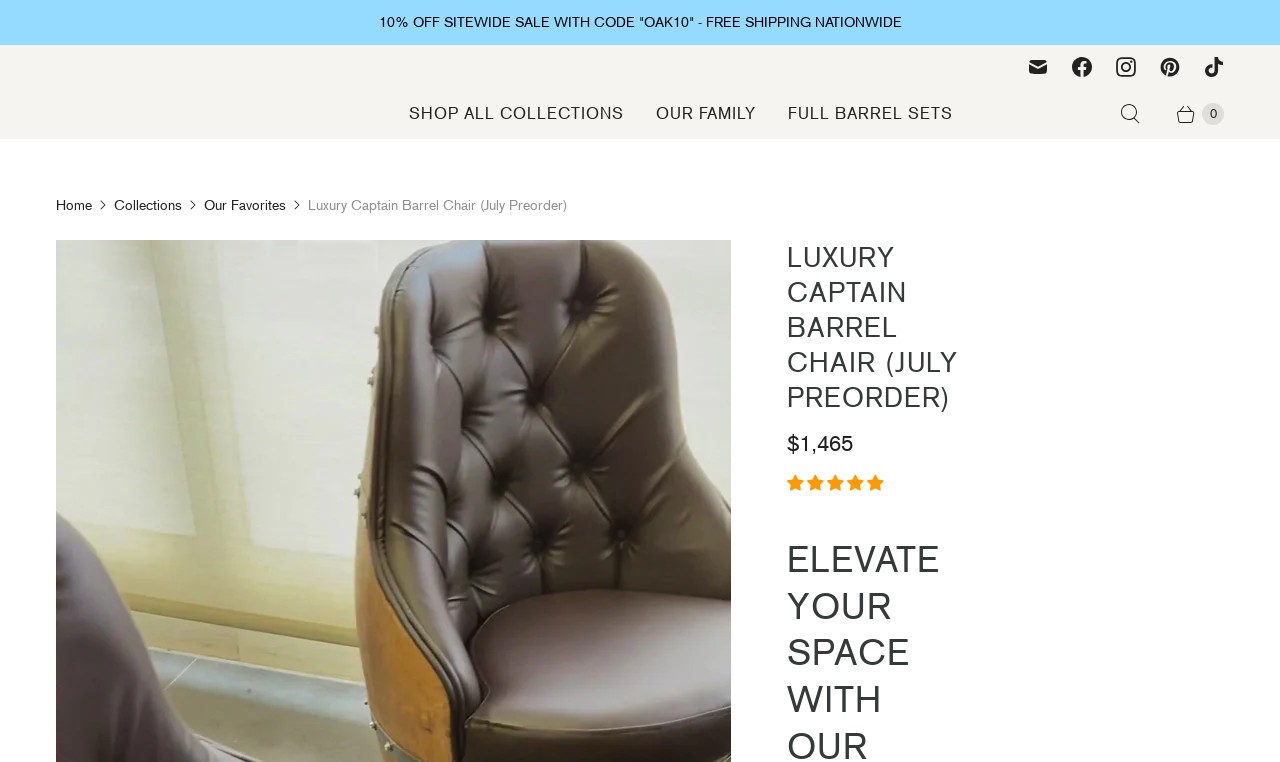What is the search icon located next to?
Respond to the question with a single word or phrase according to the image.

Continue Shopping